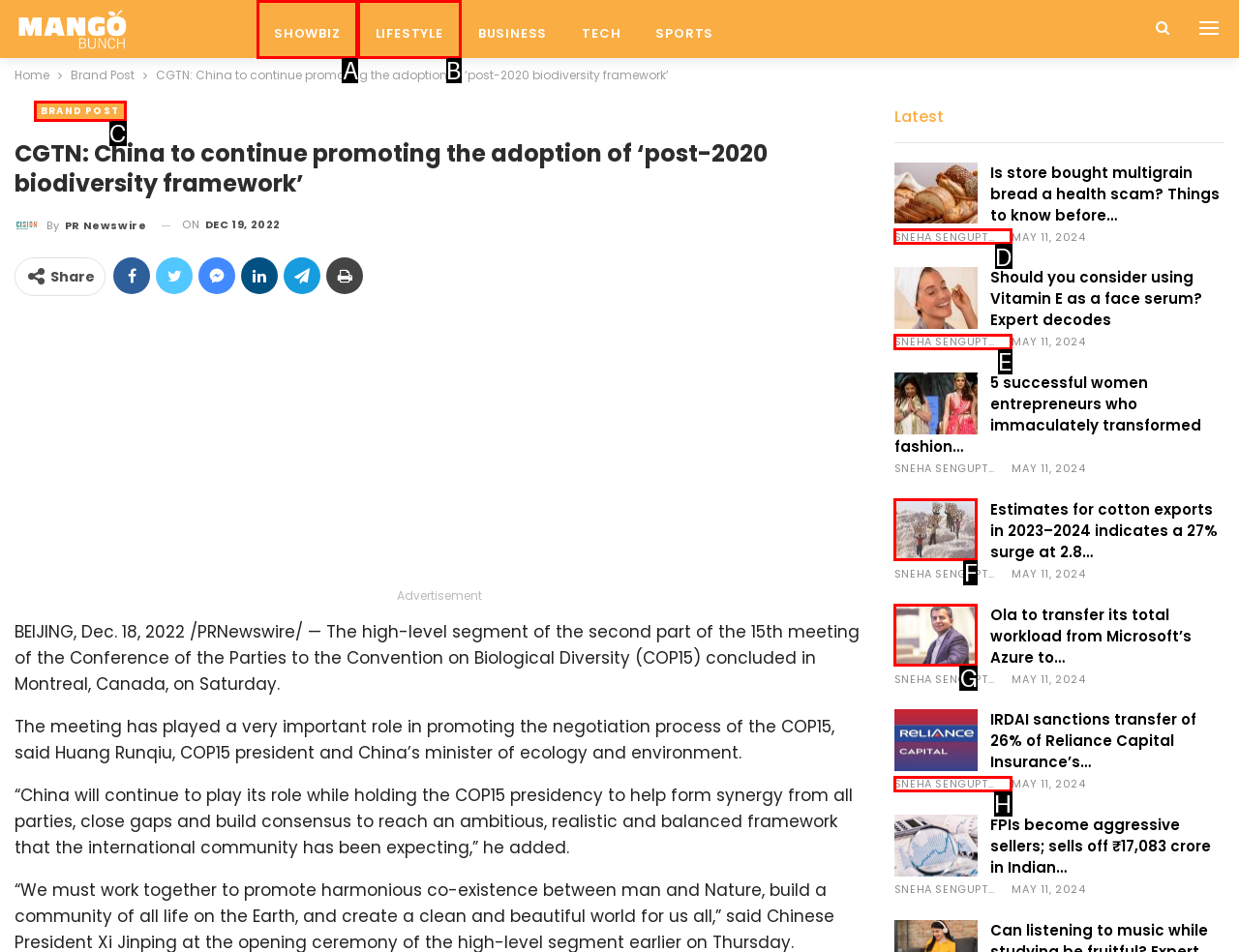Tell me which option I should click to complete the following task: Click on the 'LIFESTYLE' link
Answer with the option's letter from the given choices directly.

B